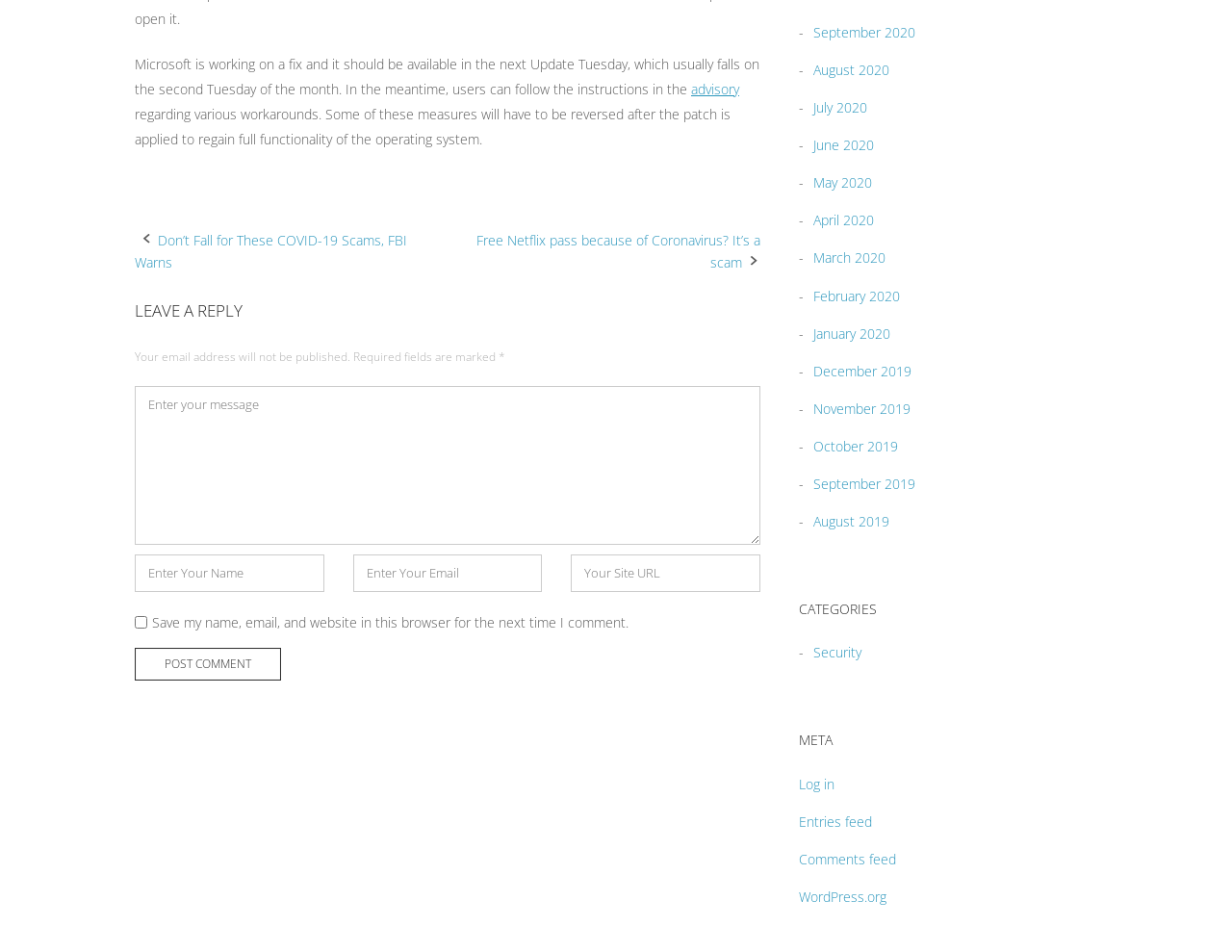Please determine the bounding box coordinates of the clickable area required to carry out the following instruction: "Click the 'Log in' link". The coordinates must be four float numbers between 0 and 1, represented as [left, top, right, bottom].

[0.648, 0.814, 0.677, 0.833]